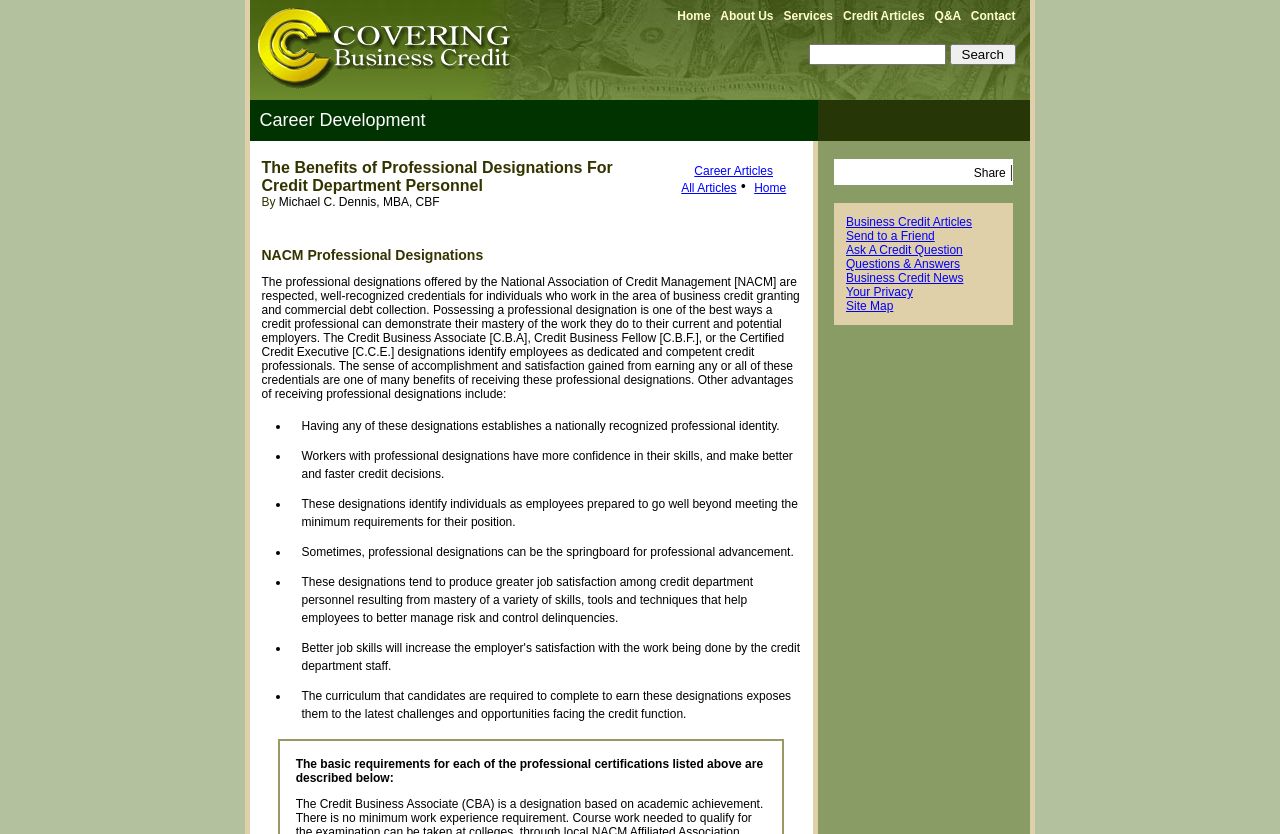Please analyze the image and provide a thorough answer to the question:
What are the professional designations offered by NACM?

The professional designations offered by the National Association of Credit Management (NACM) are mentioned in the article as the Credit Business Associate (C.B.A), Credit Business Fellow (C.B.F.), or the Certified Credit Executive (C.C.E.).